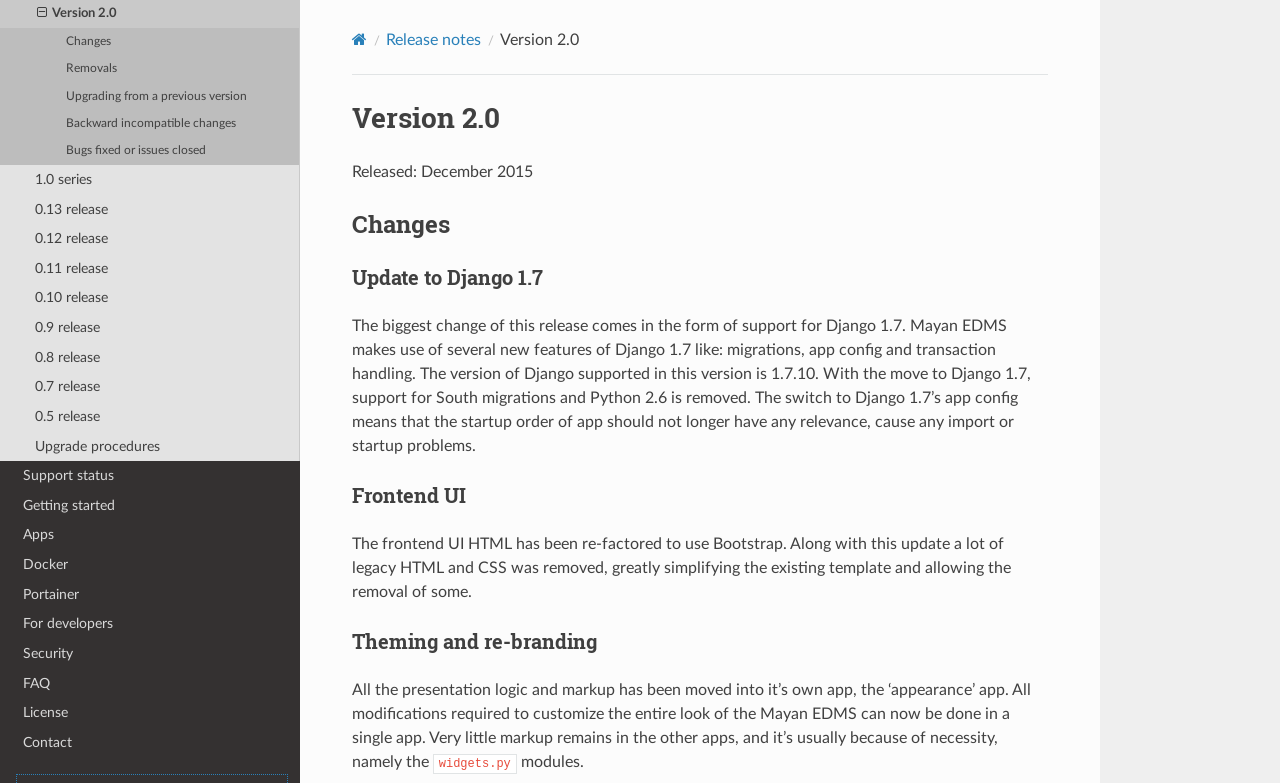Please determine the bounding box coordinates of the section I need to click to accomplish this instruction: "Click the 'Upgrading from a previous version' link".

[0.0, 0.106, 0.234, 0.141]